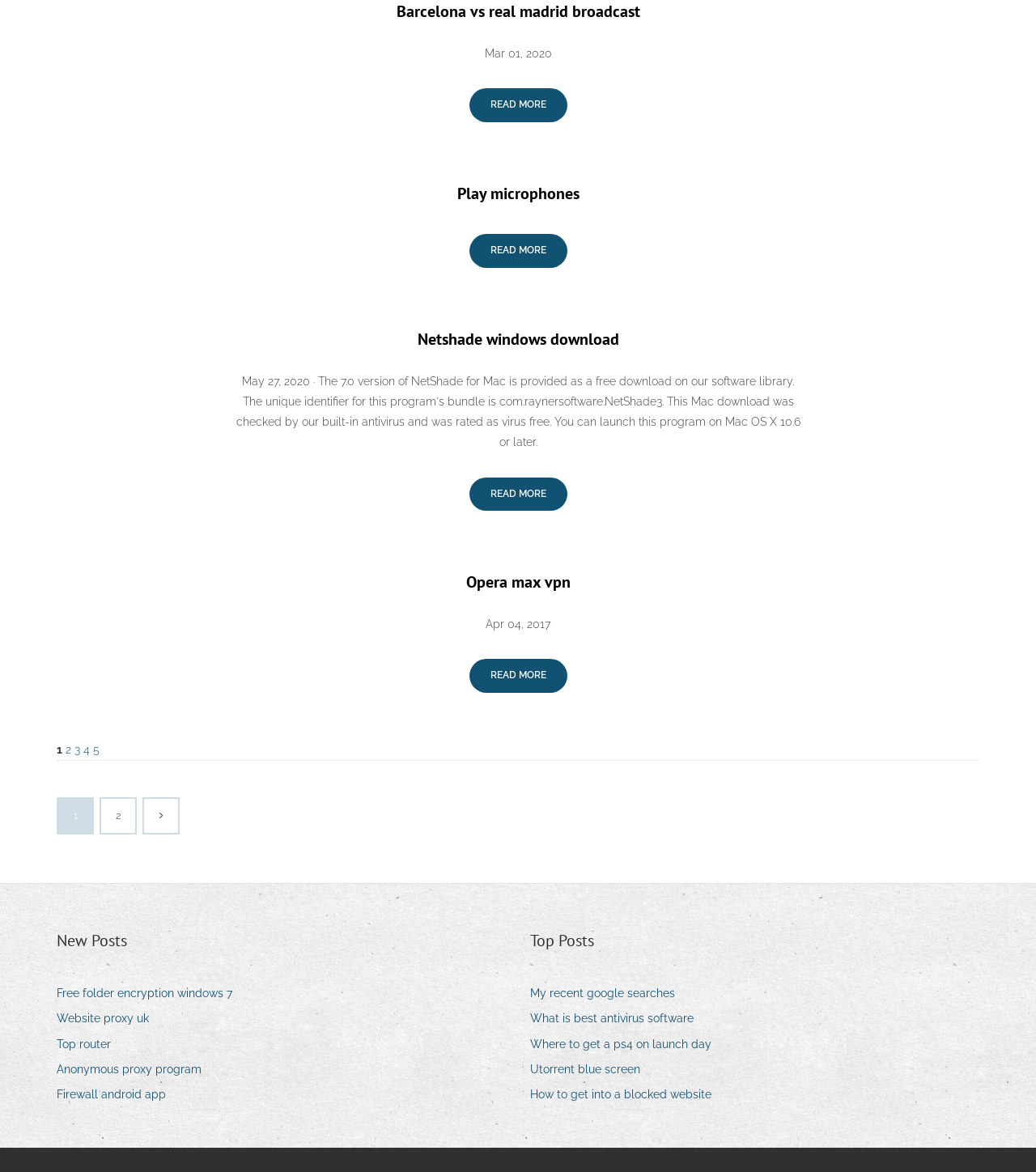Locate the bounding box of the UI element defined by this description: "2". The coordinates should be given as four float numbers between 0 and 1, formatted as [left, top, right, bottom].

[0.098, 0.682, 0.13, 0.711]